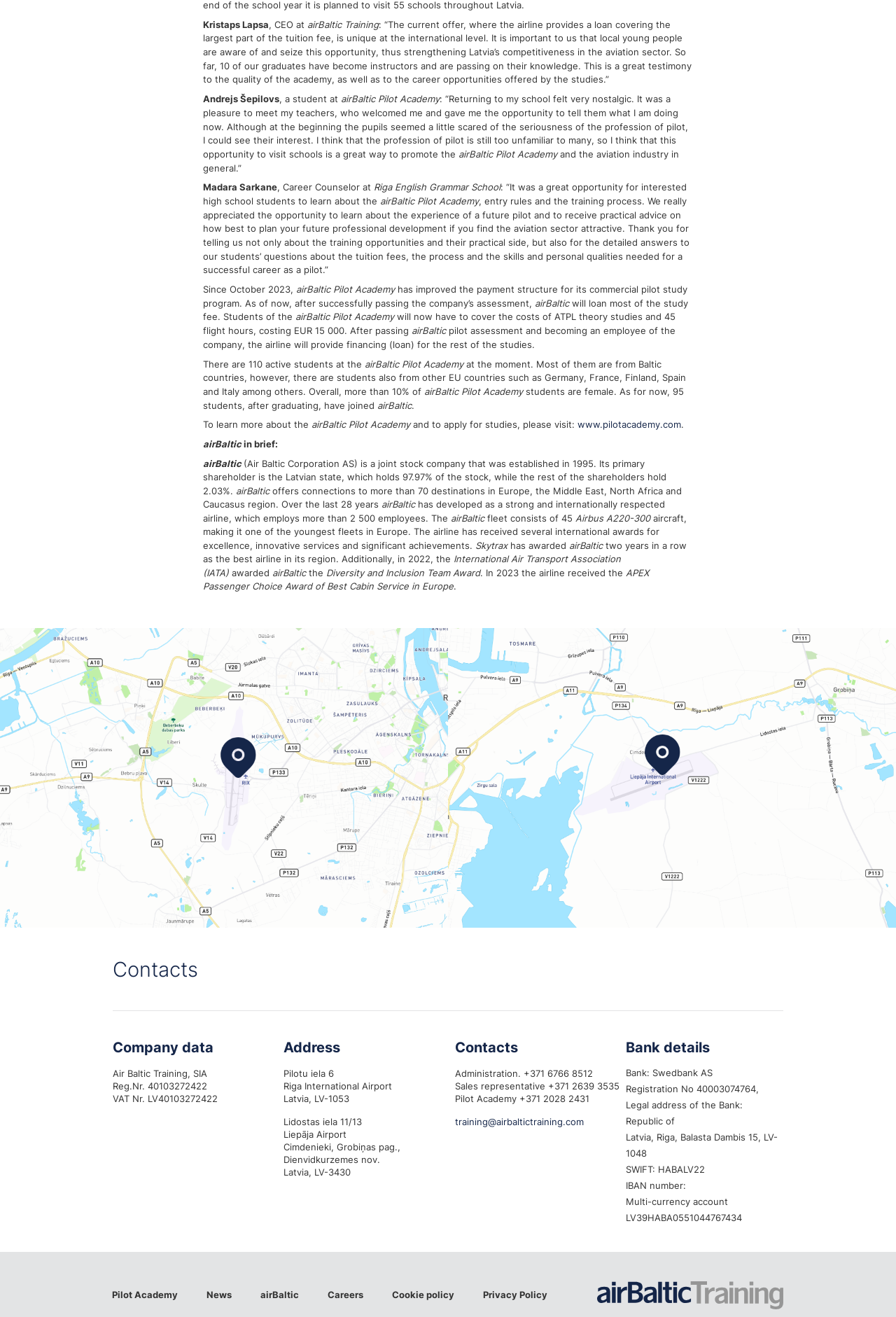Could you determine the bounding box coordinates of the clickable element to complete the instruction: "learn more about airBaltic"? Provide the coordinates as four float numbers between 0 and 1, i.e., [left, top, right, bottom].

[0.227, 0.333, 0.272, 0.341]